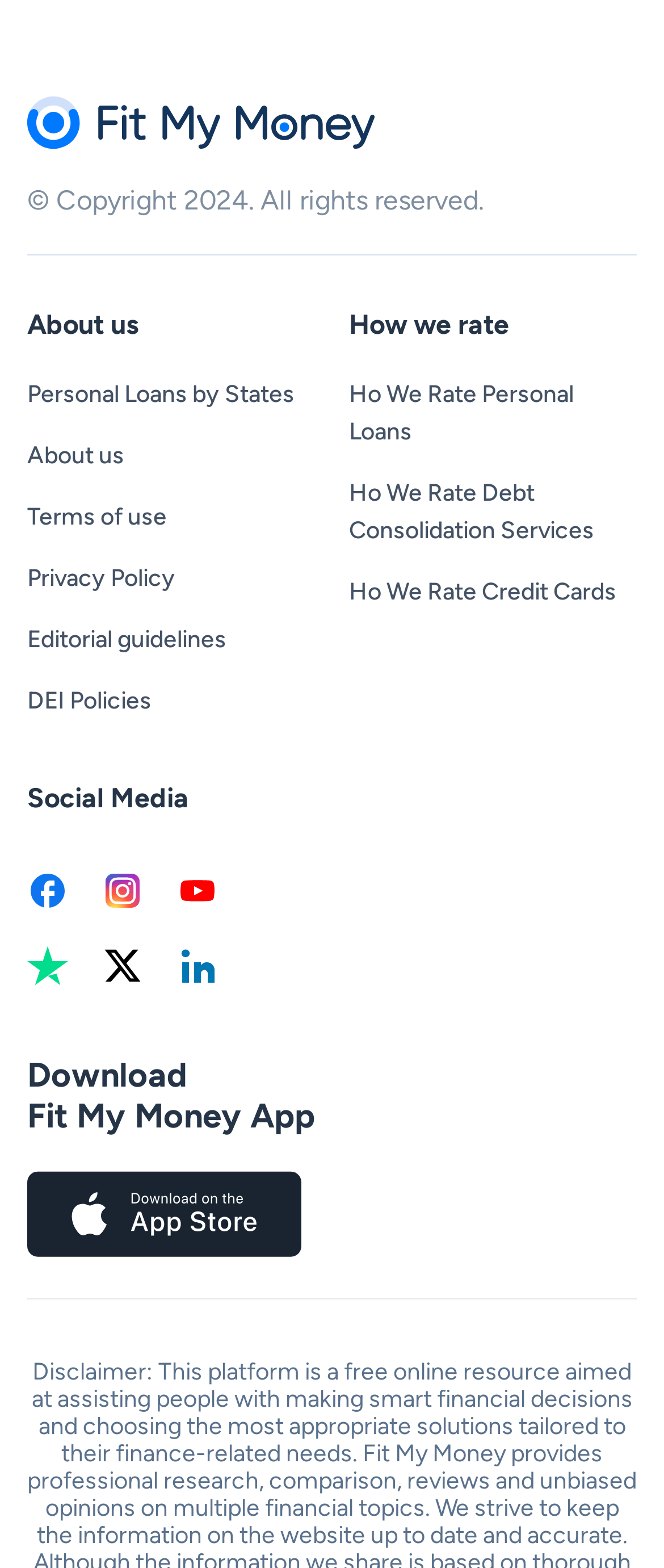How many 'About us' links are there?
Refer to the image and offer an in-depth and detailed answer to the question.

There are two 'About us' links on the webpage. One is located in the top section of the webpage, and the other is located in the footer section.